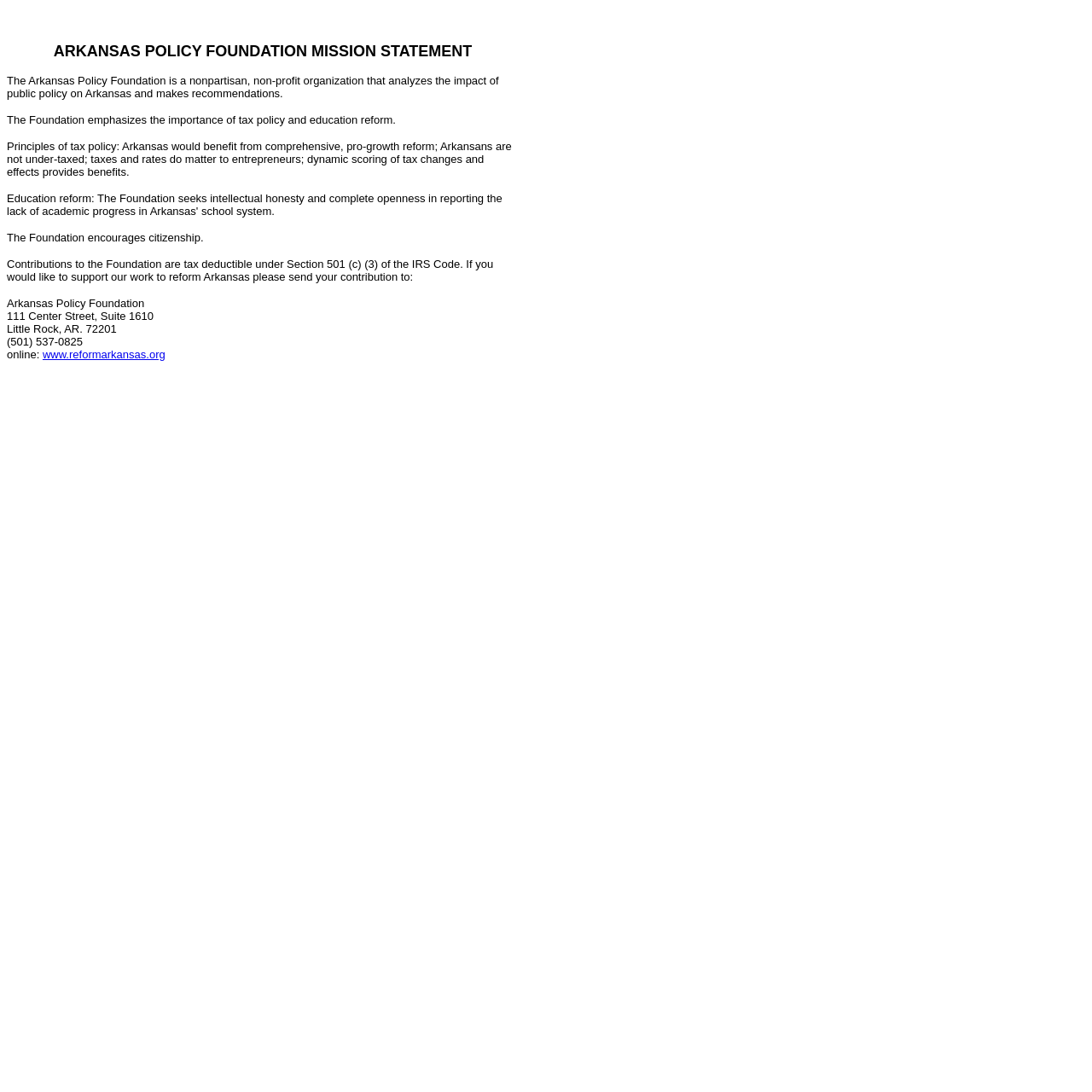Determine the bounding box of the UI element mentioned here: "www.reformarkansas.org". The coordinates must be in the format [left, top, right, bottom] with values ranging from 0 to 1.

[0.039, 0.319, 0.151, 0.33]